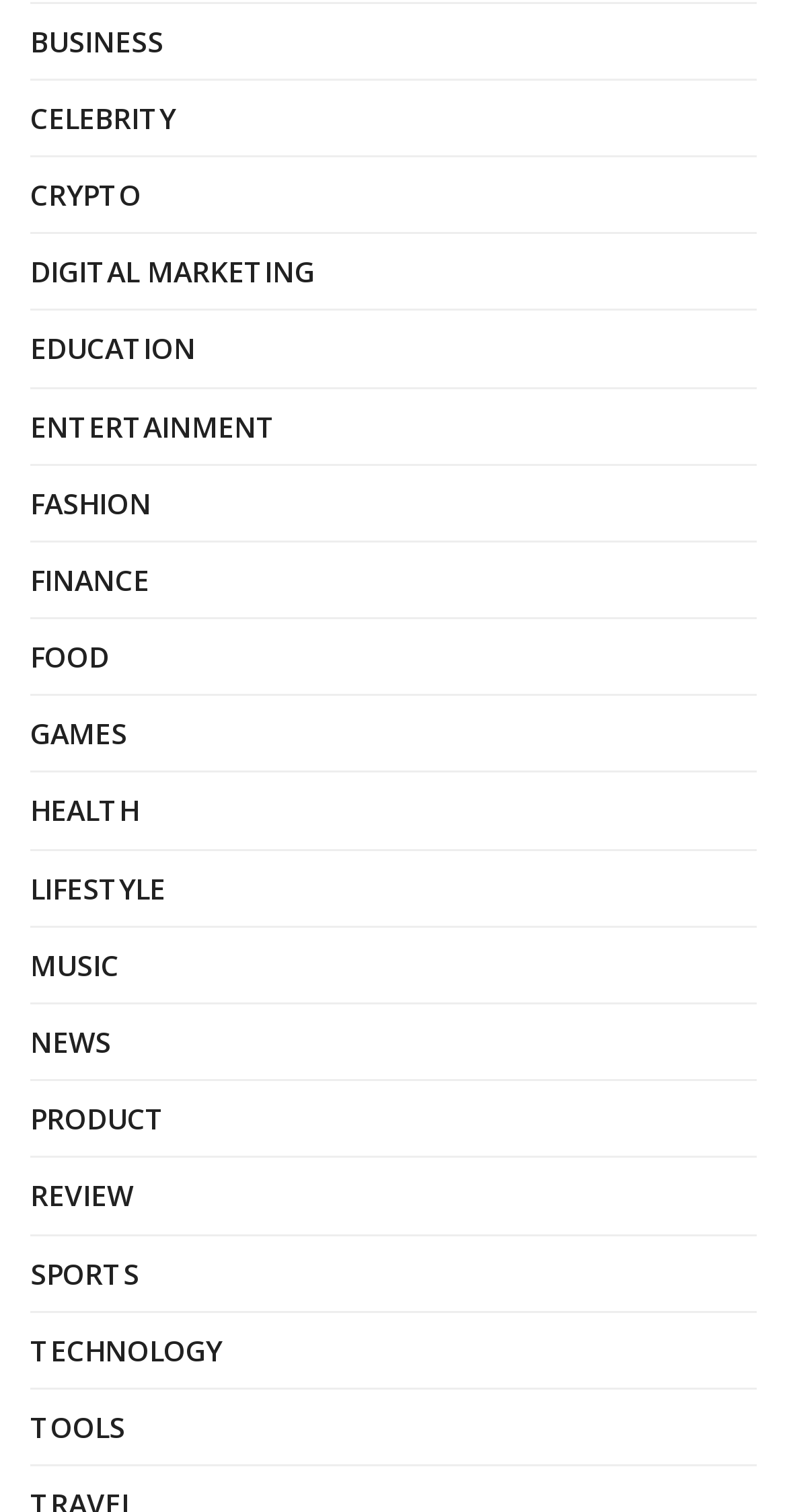Respond with a single word or phrase to the following question: What is the last category on the webpage?

TOOLS